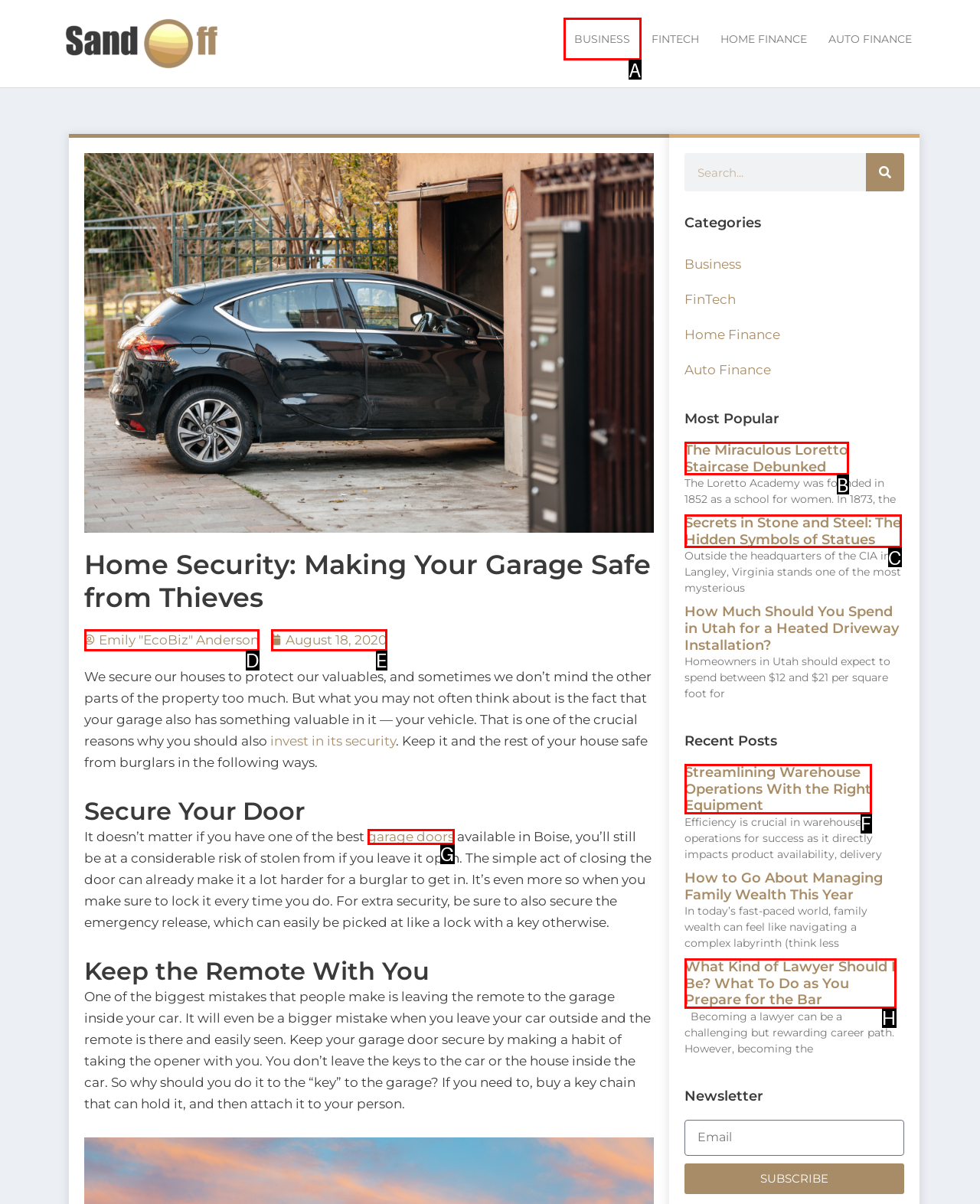Point out the HTML element I should click to achieve the following: Click the 'BUSINESS' link Reply with the letter of the selected element.

A